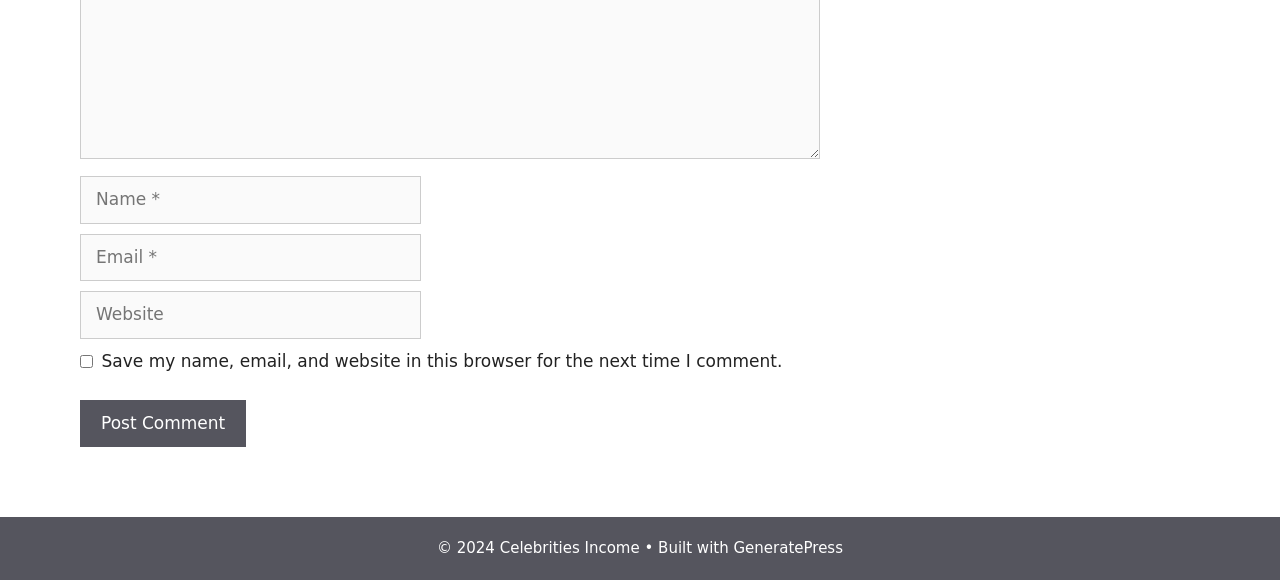What is the function of the 'Post Comment' button?
Can you provide a detailed and comprehensive answer to the question?

The 'Post Comment' button is located at the bottom of the form, and its position and label suggest that it is used to submit the user's comment after filling in the required fields.